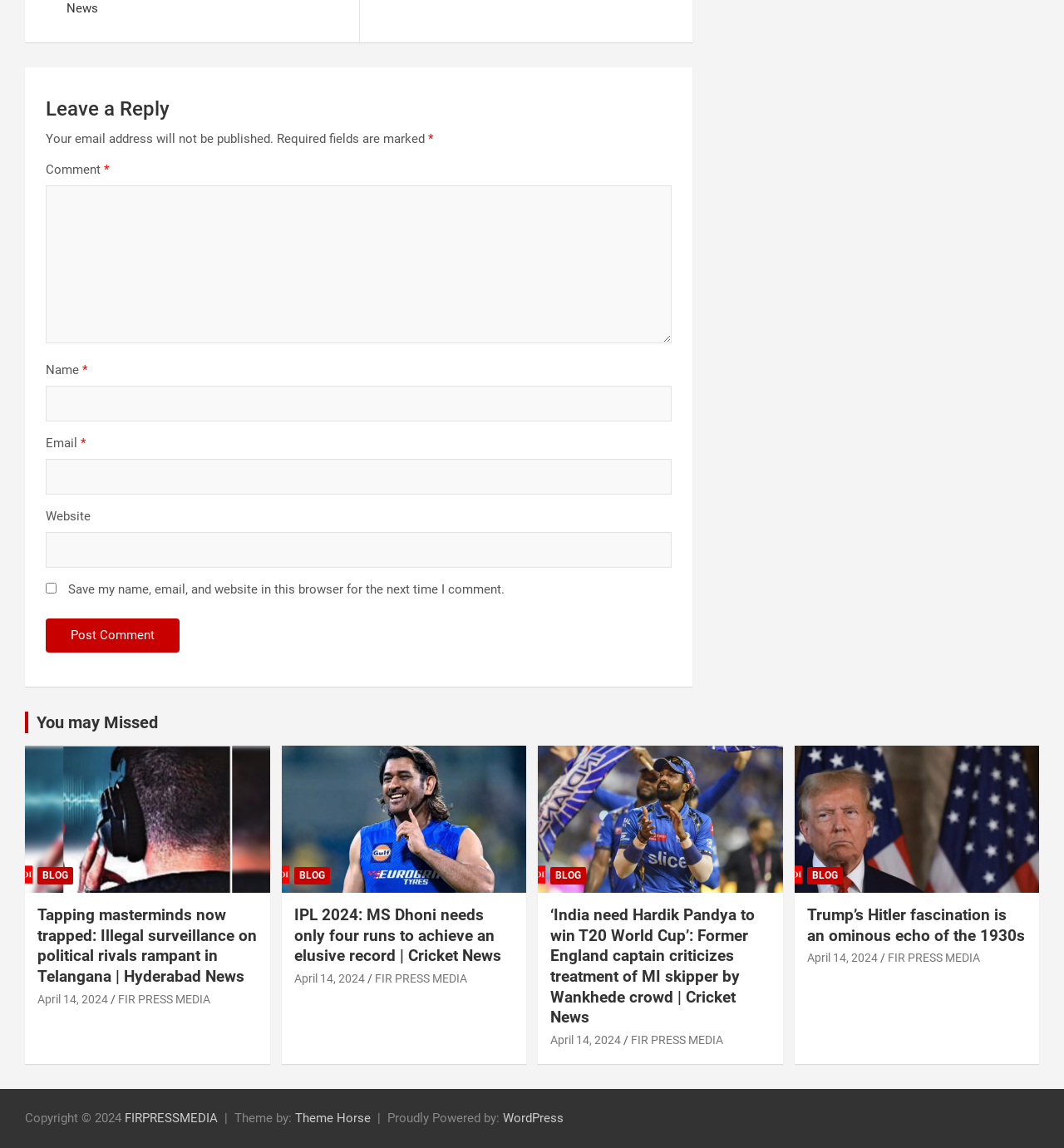Bounding box coordinates should be provided in the format (top-left x, top-left y, bottom-right x, bottom-right y) with all values between 0 and 1. Identify the bounding box for this UI element: Blog

[0.035, 0.755, 0.069, 0.77]